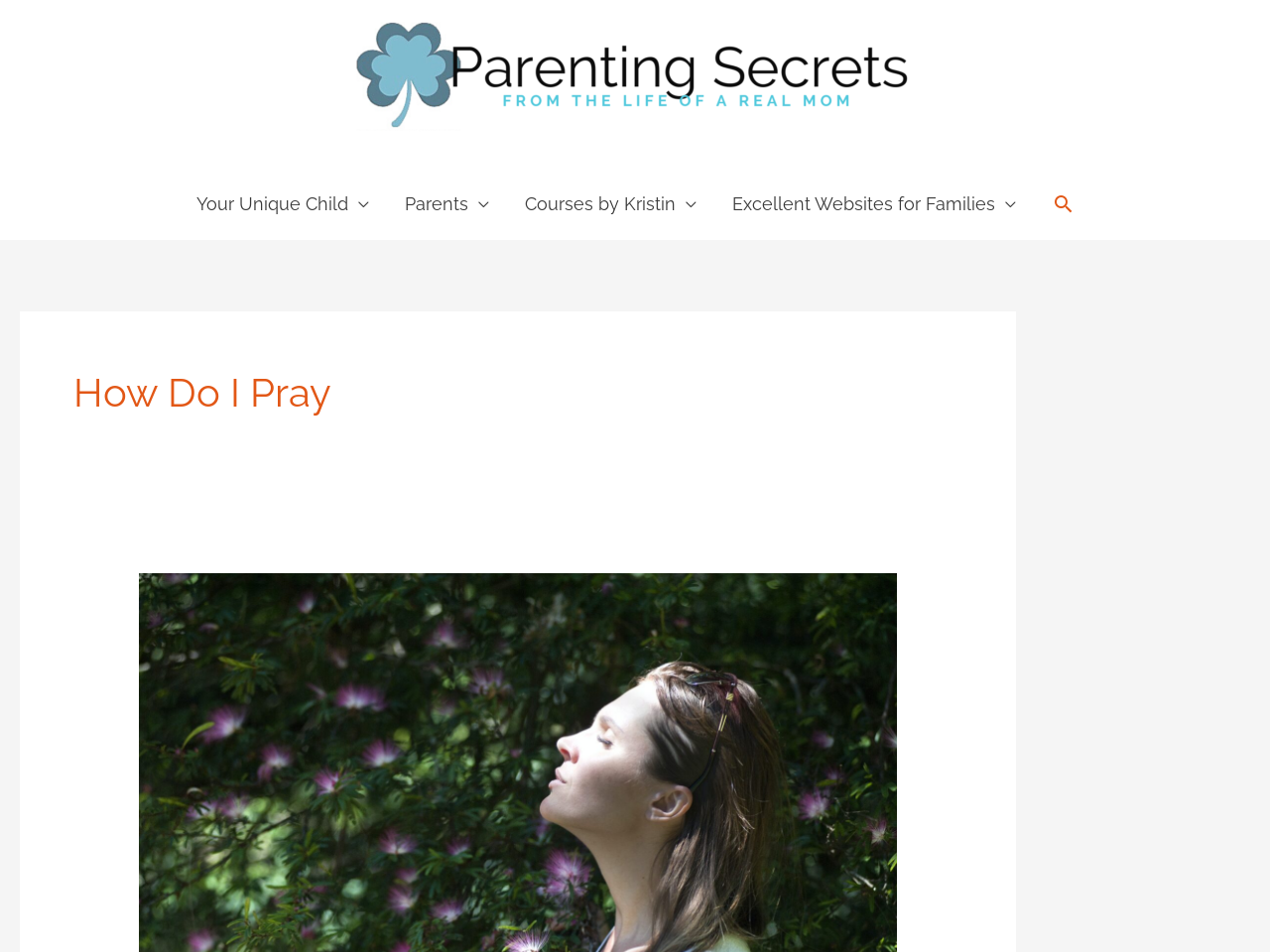What is the woman in the image doing?
Please elaborate on the answer to the question with detailed information.

I looked at the description of the image element, which is 'woman praying while standing in trees. She has her hands clasped in front of her while eyes are closed and head leaning back facing heaven.', and determined that the woman is praying.